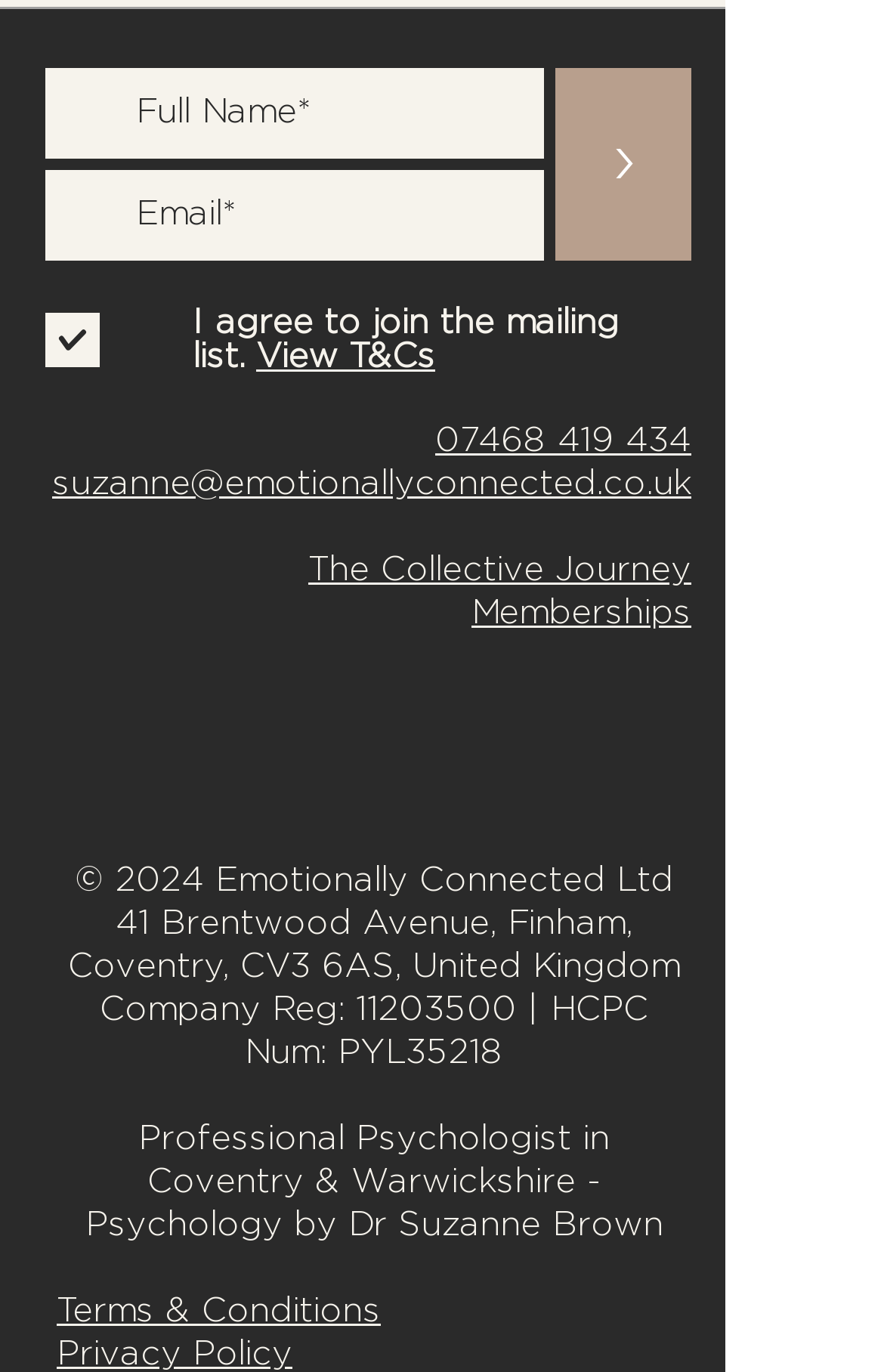What is the profession of Dr. Suzanne Brown?
Look at the image and answer the question using a single word or phrase.

Psychologist